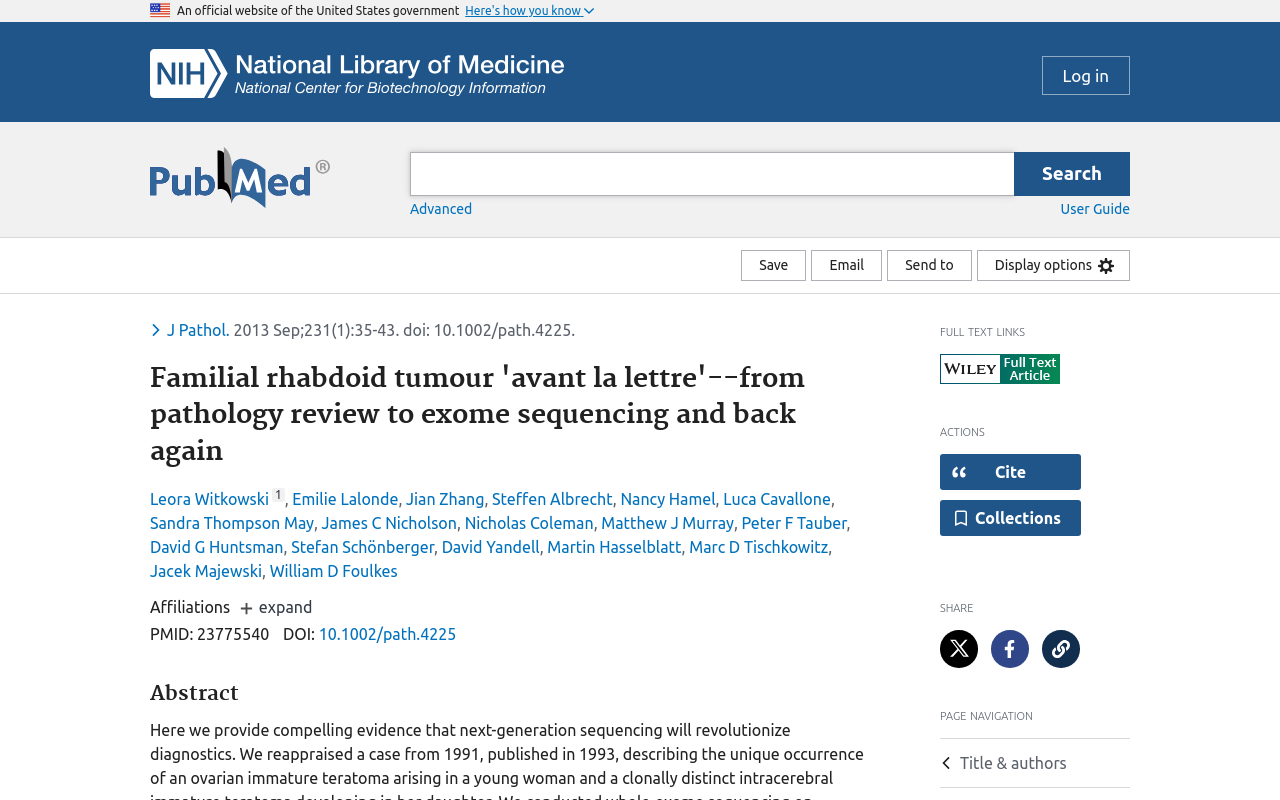How many authors are listed? Look at the image and give a one-word or short phrase answer.

17